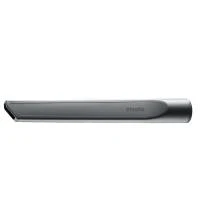Provide your answer in a single word or phrase: 
What is the design emphasis of Miele?

Functionality and style